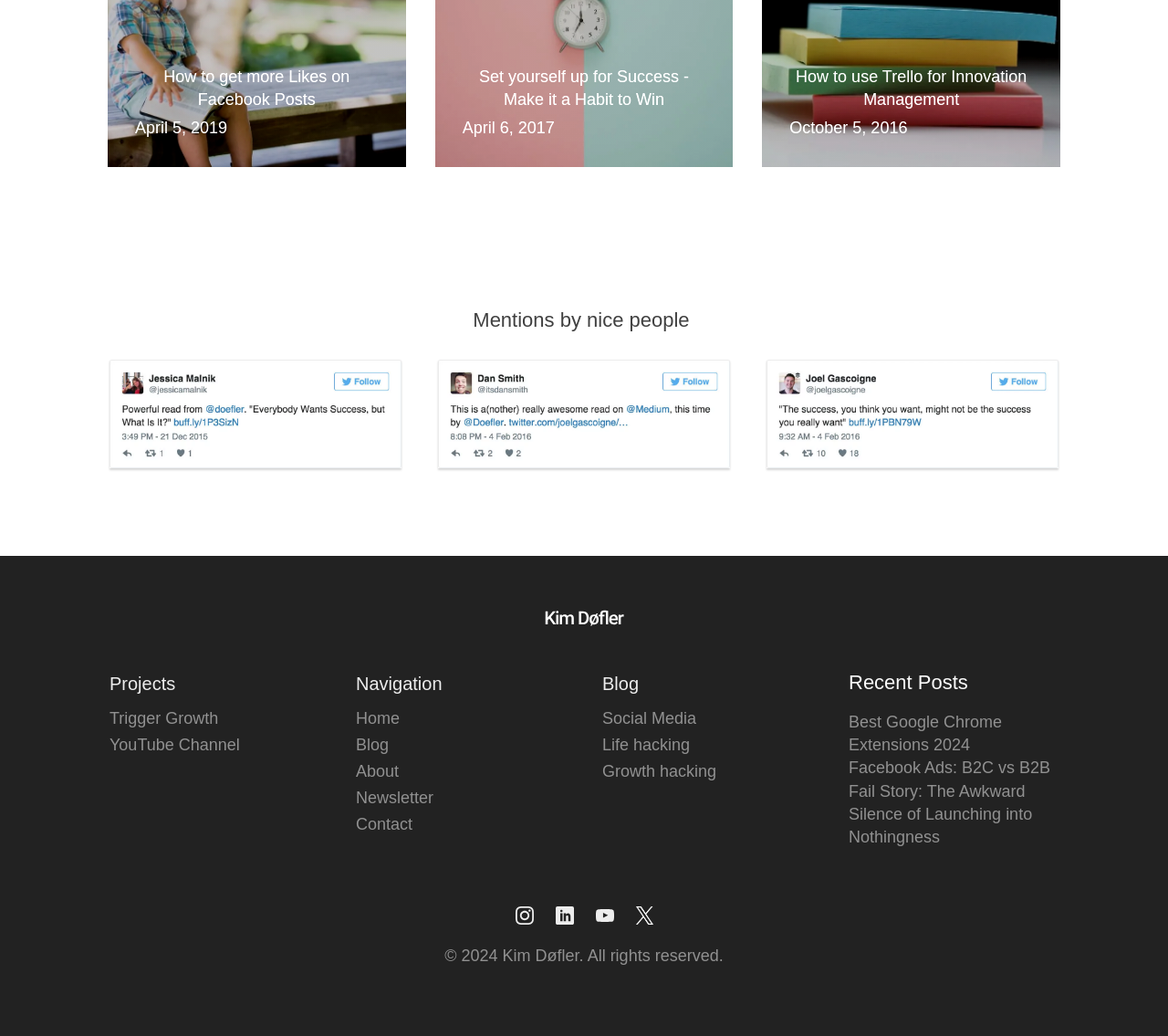Please provide the bounding box coordinates for the element that needs to be clicked to perform the following instruction: "Check the recent post about Facebook Ads". The coordinates should be given as four float numbers between 0 and 1, i.e., [left, top, right, bottom].

[0.727, 0.733, 0.899, 0.75]